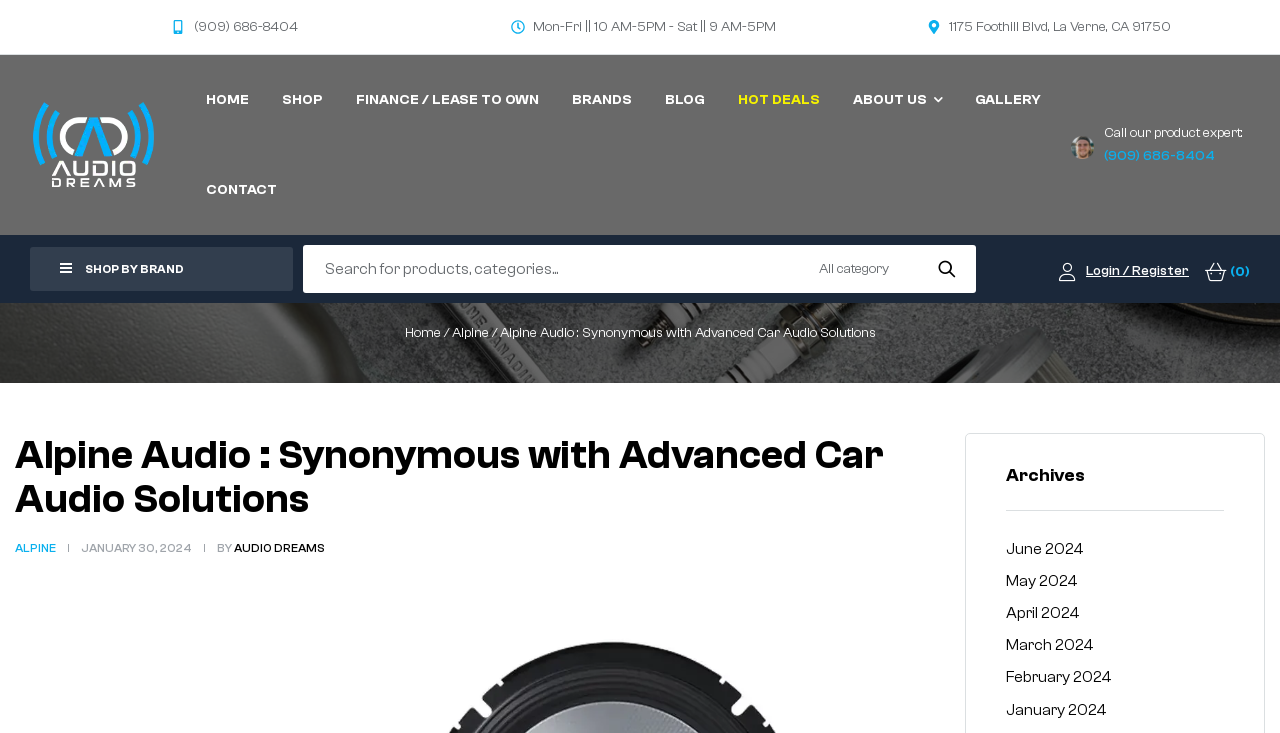What is the phone number to call for product expertise?
Please use the visual content to give a single word or phrase answer.

(909) 686-8404